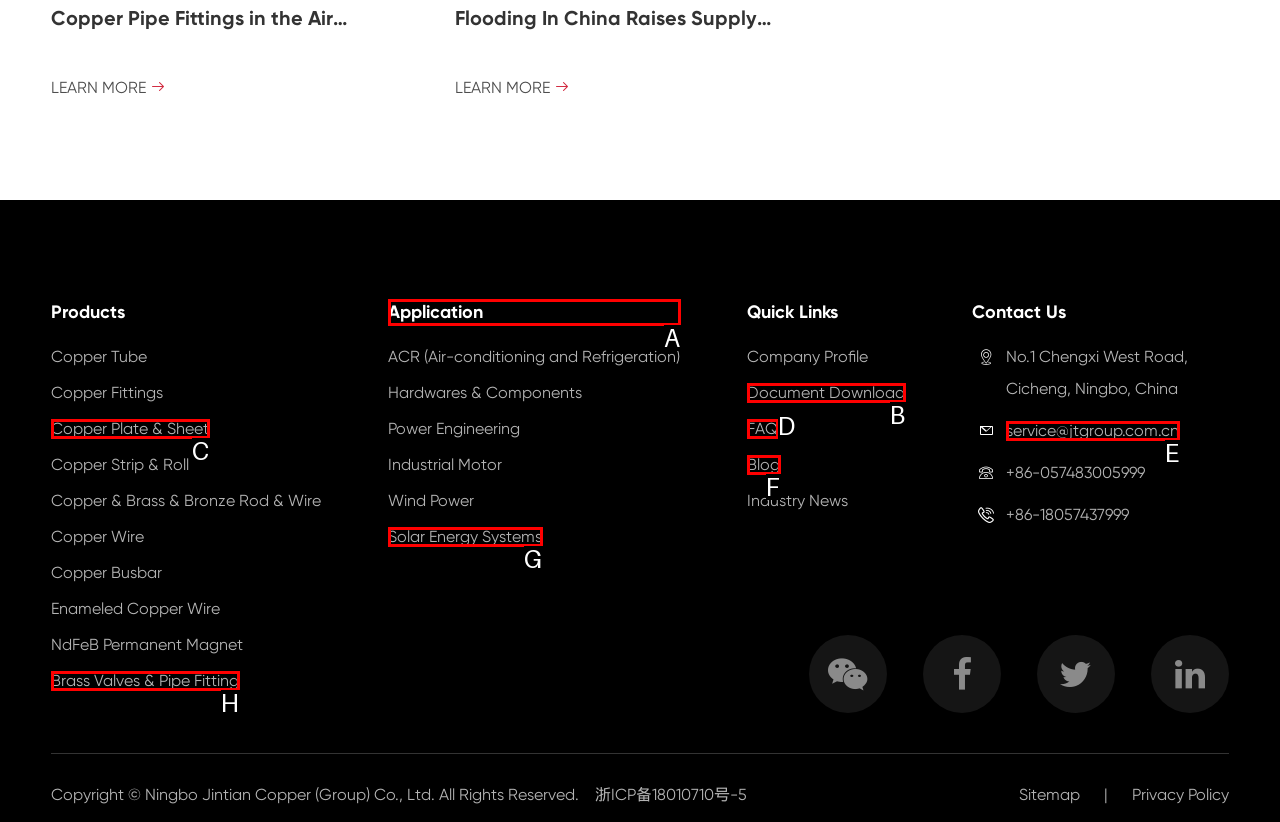Based on the description: Brass Valves & Pipe Fitting, identify the matching HTML element. Reply with the letter of the correct option directly.

H